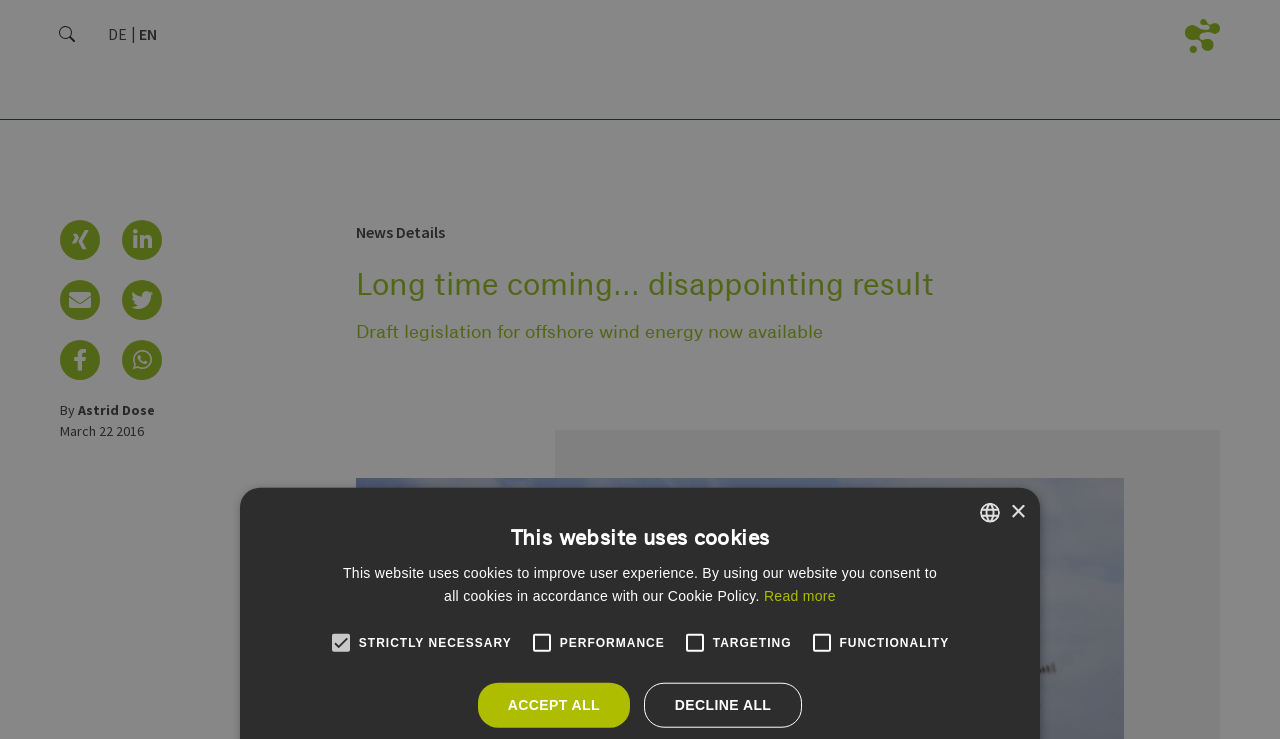Show the bounding box coordinates for the HTML element described as: "value="functionality"".

[0.626, 0.842, 0.657, 0.896]